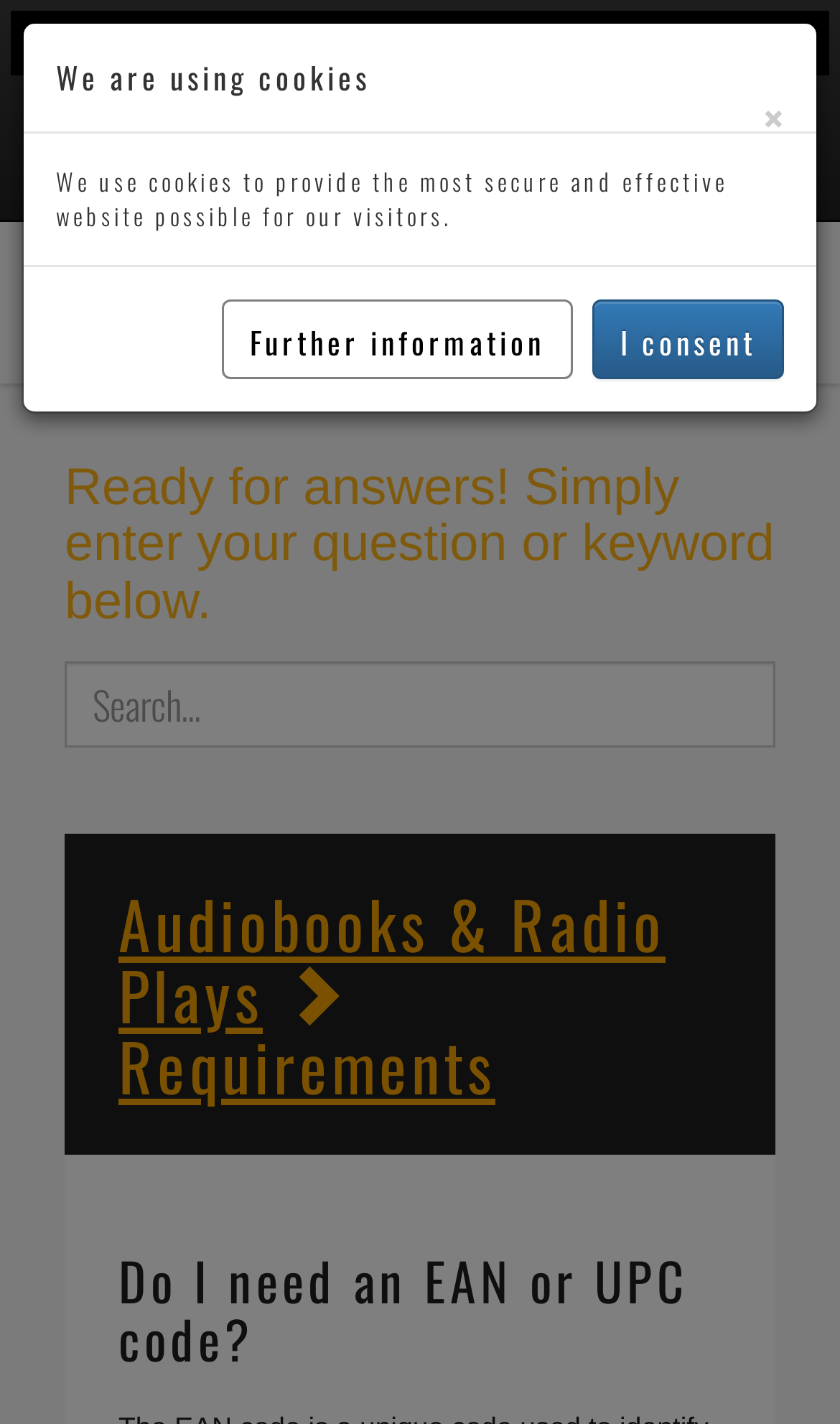Please use the details from the image to answer the following question comprehensively:
What type of content can be sold online?

The webpage's title 'Sell your music and ebooks online' indicates that the website allows users to sell music and ebooks online.